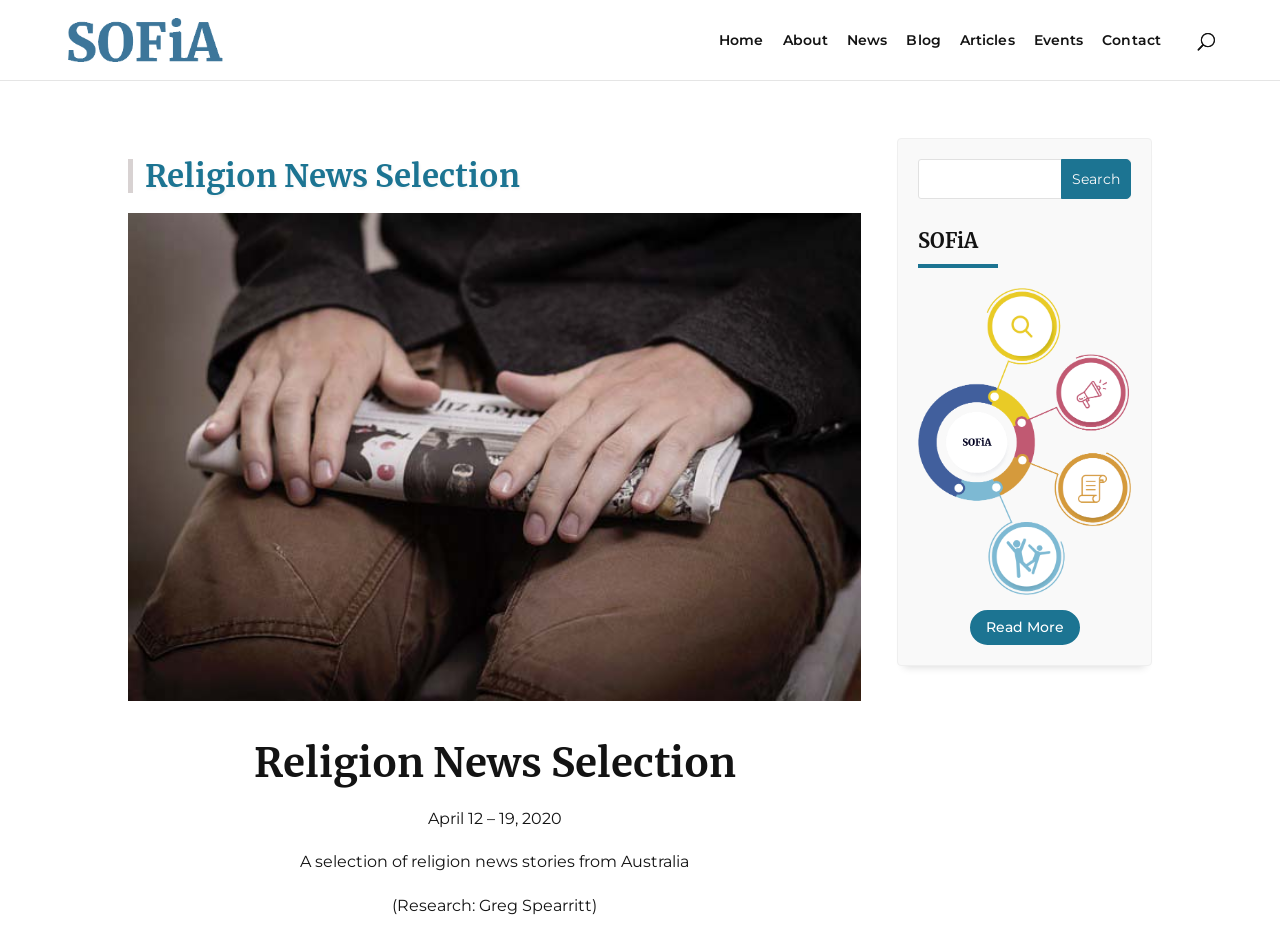Identify and extract the heading text of the webpage.

Religion News Selection